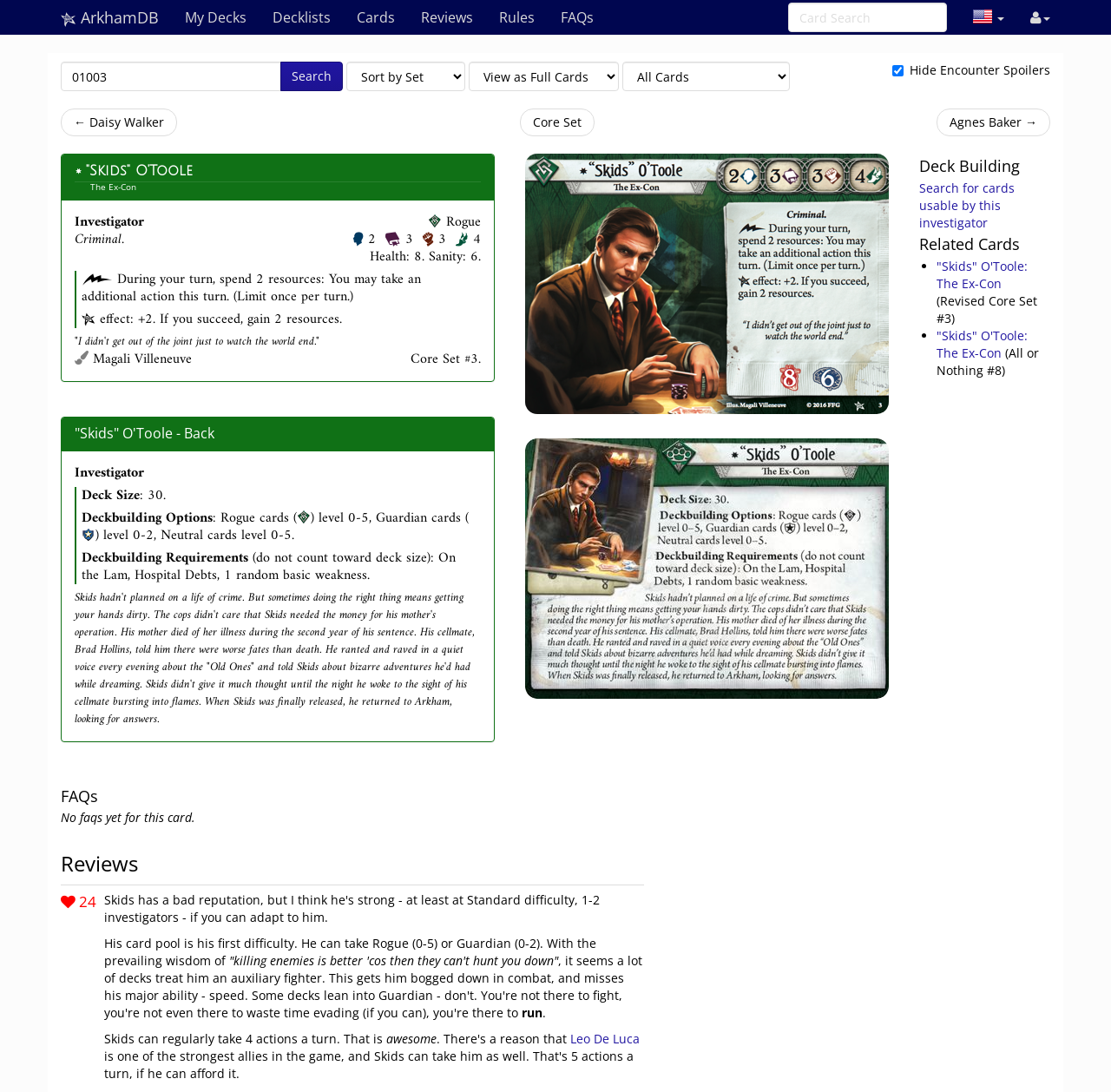Given the element description ""Skids" O'Toole", identify the bounding box of the corresponding UI element.

[0.077, 0.149, 0.173, 0.164]